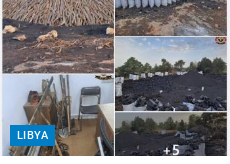What is the end use of the illegally harvested wood?
Answer the question with a single word or phrase, referring to the image.

Charcoal production